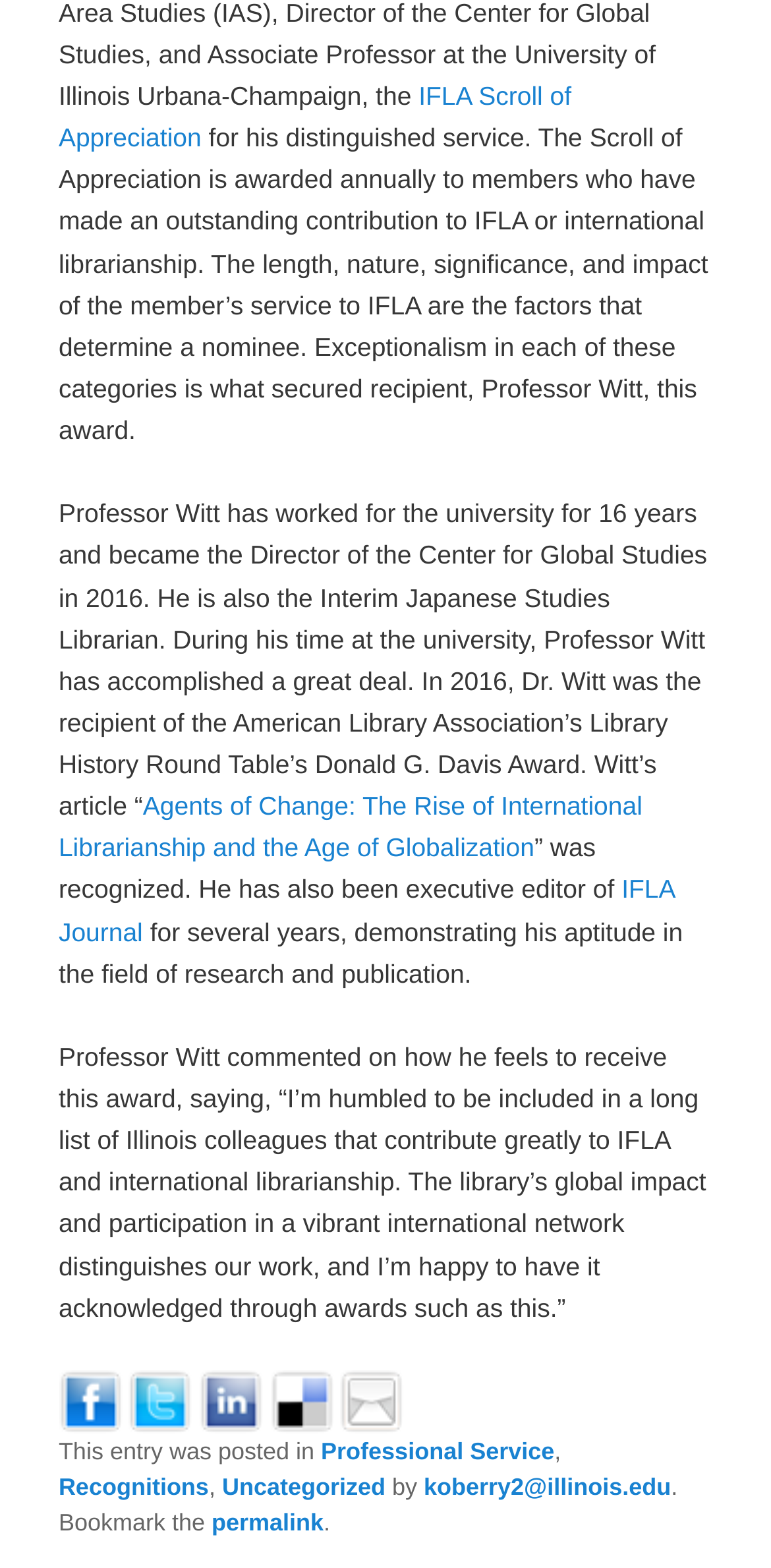How many social media links are available at the bottom of the page?
Could you answer the question in a detailed manner, providing as much information as possible?

There are five social media links available at the bottom of the page, namely Facebook, Twitter, Linkedin, Delicious, and Email, each with its corresponding image element.